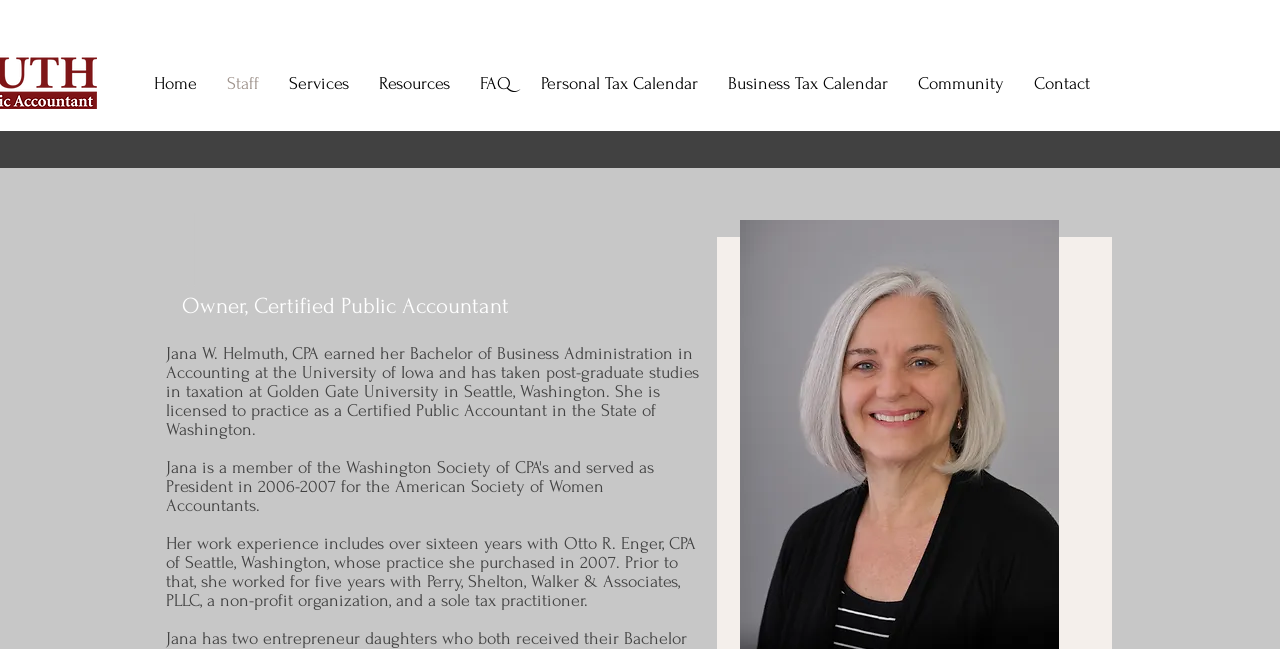Provide a thorough summary of the webpage.

The webpage is about Jana Helmuth CPA, a certified public accountant based in Seattle, WA. At the top, there is a navigation menu with 8 links: Home, Staff, Services, Resources, FAQ, Personal Tax Calendar, Business Tax Calendar, and Contact. 

Below the navigation menu, there is a heading that reads "We've been doing taxes for over 30 years". 

On the left side, there is a section dedicated to Jana Helmuth, with a heading "Meet Jana" and her title "Owner, Certified Public Accountant". Below her title, there is a brief biography that describes her education and work experience. The biography is divided into three paragraphs, with the first paragraph describing her education, the second paragraph being a blank line, and the third paragraph detailing her work experience.